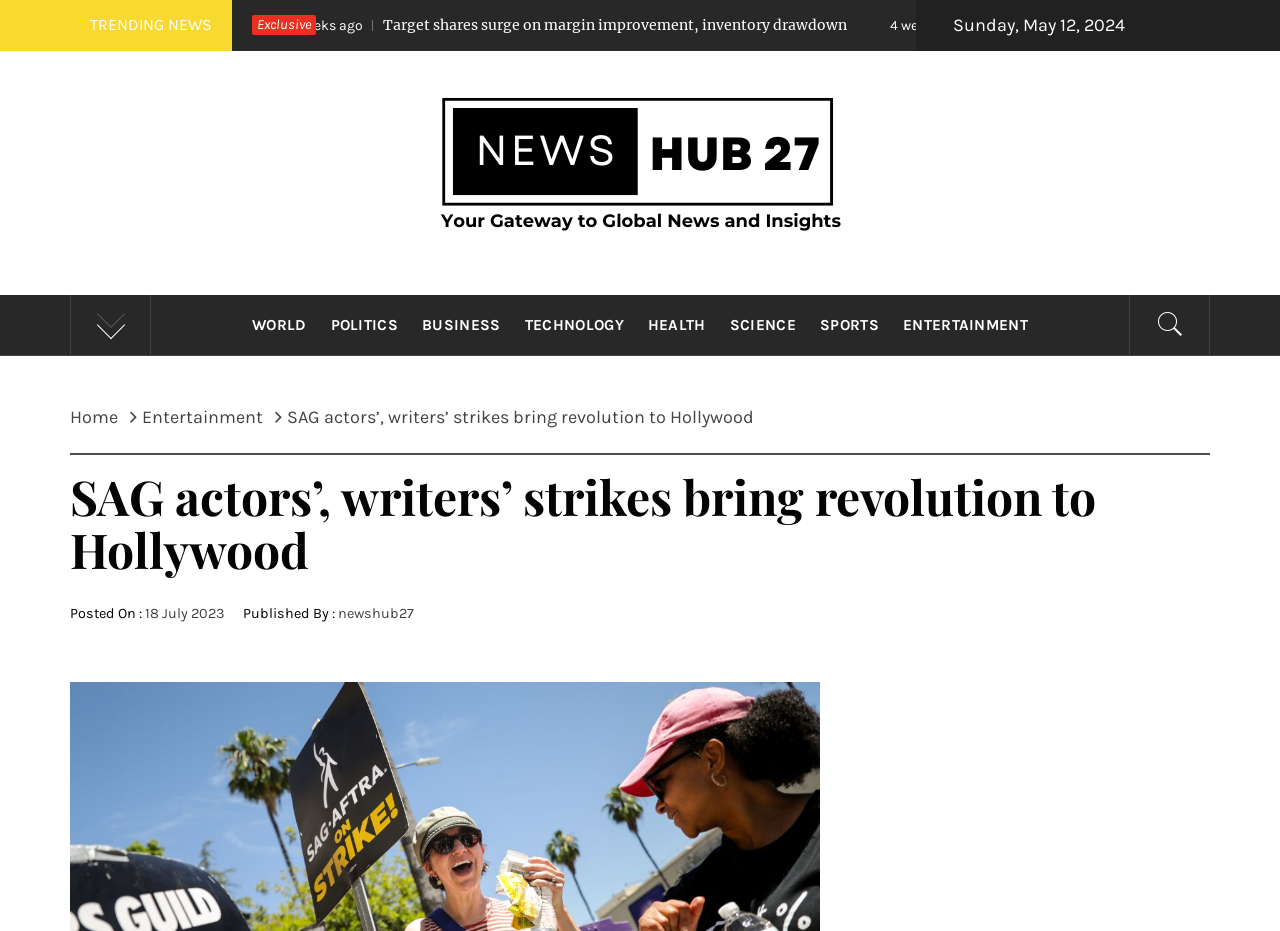Predict the bounding box coordinates of the area that should be clicked to accomplish the following instruction: "Check the trending news". The bounding box coordinates should consist of four float numbers between 0 and 1, i.e., [left, top, right, bottom].

[0.055, 0.0, 0.181, 0.054]